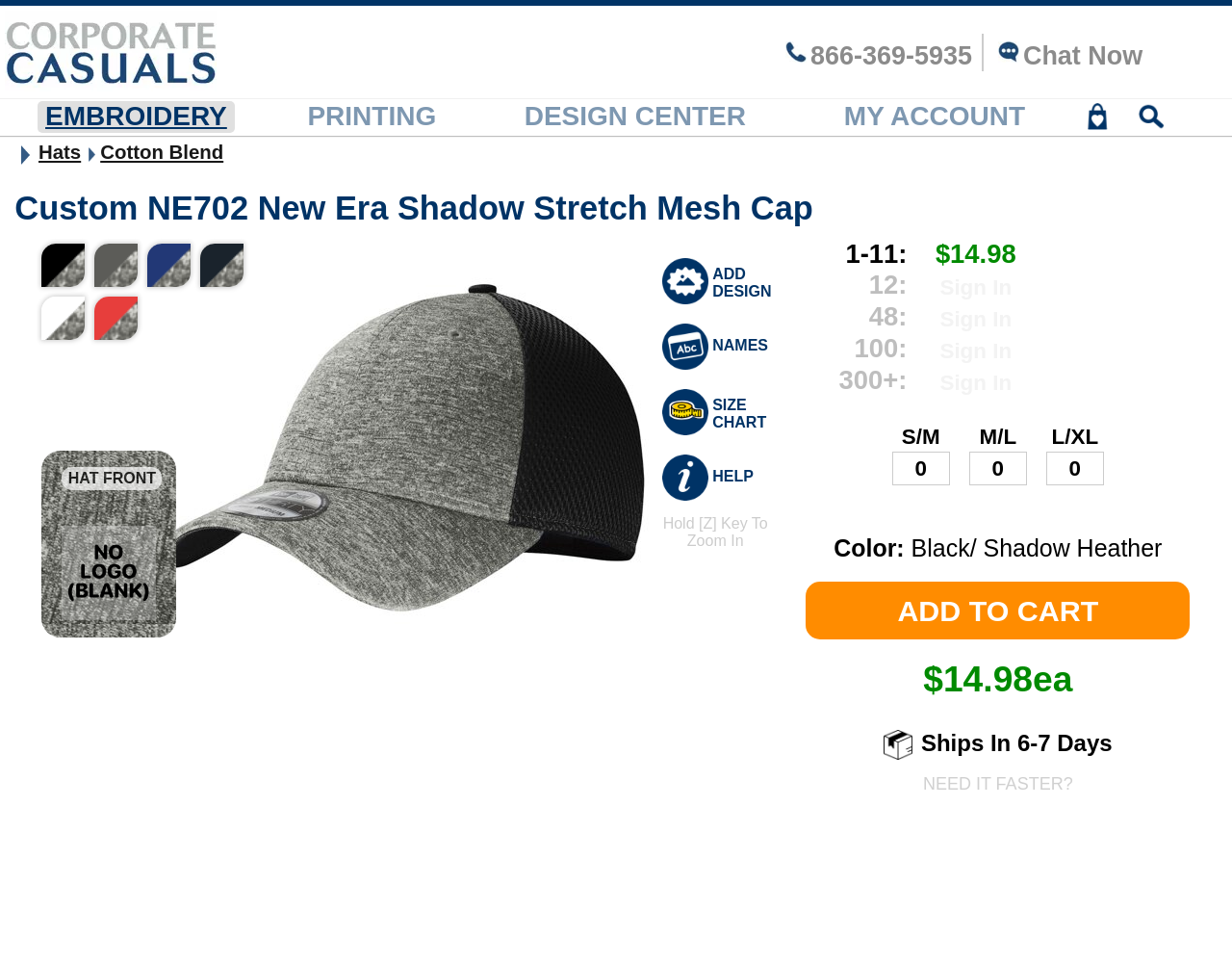Please respond to the question using a single word or phrase:
What is the purpose of the 'Search...' textbox?

To search products